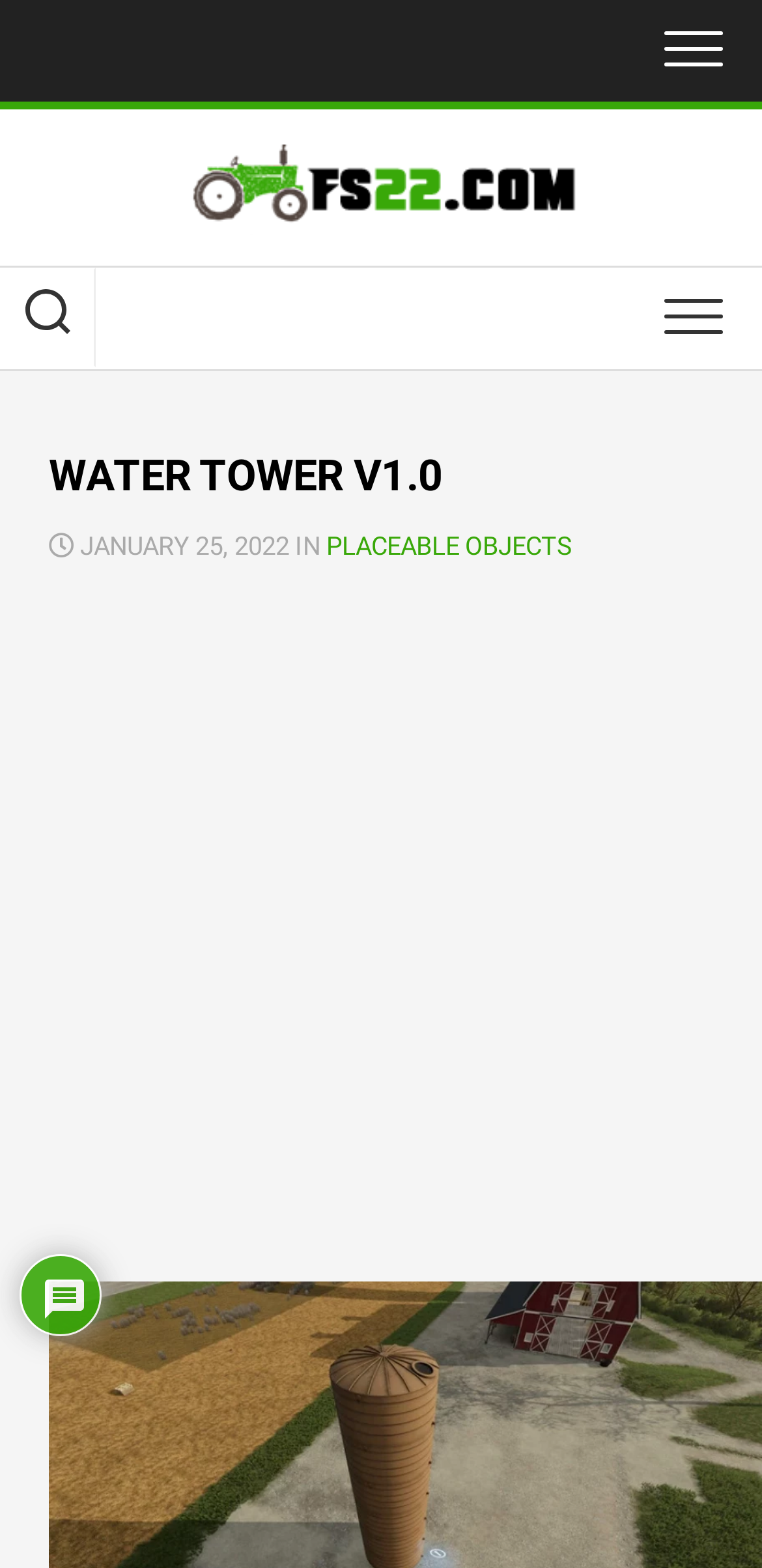Locate the headline of the webpage and generate its content.

WATER TOWER V1.0